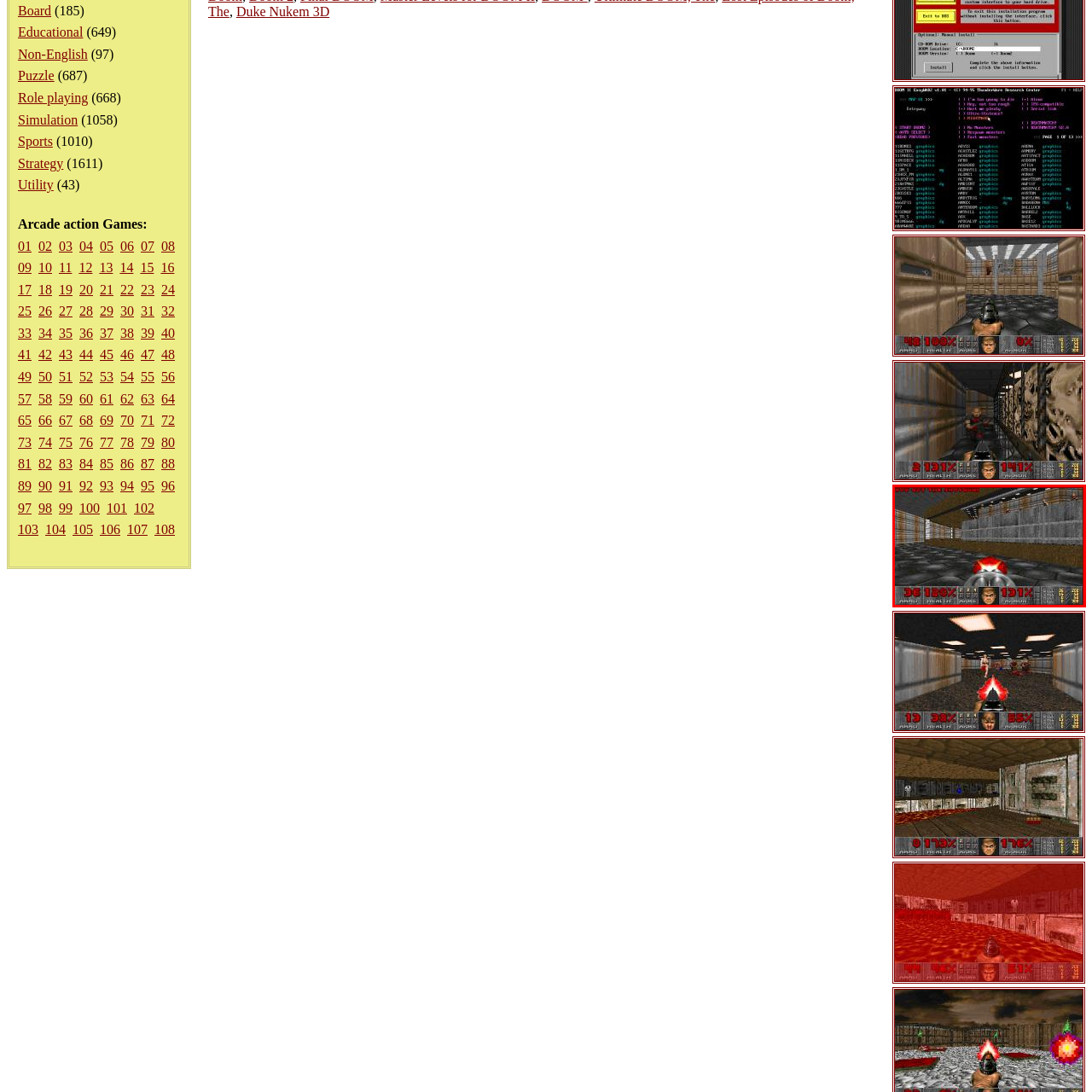Elaborate on the visual details of the image contained within the red boundary.

This image captures a scene from the classic first-person shooter game "Doom," showcasing a player's perspective within a well-designed, industrial-themed environment. The screen displays the player's current stats at the bottom, including health (120%), armor (131%), and ammunition (36) levels, indicating their readiness for combat. 

The player character is equipped with a powerful weapon, depicted by the large red and silver gun in the center of the screen. The surroundings feature walls made of concrete, with metallic textures and beams that enhance the game's atmospheric tension. The lighting casts shadows in the hallway, suggesting a sense of foreboding as players navigate this highly immersive world filled with danger. Overall, the image highlights the iconic design and gameplay mechanics that have made "Doom" a pioneering title in the video game industry.